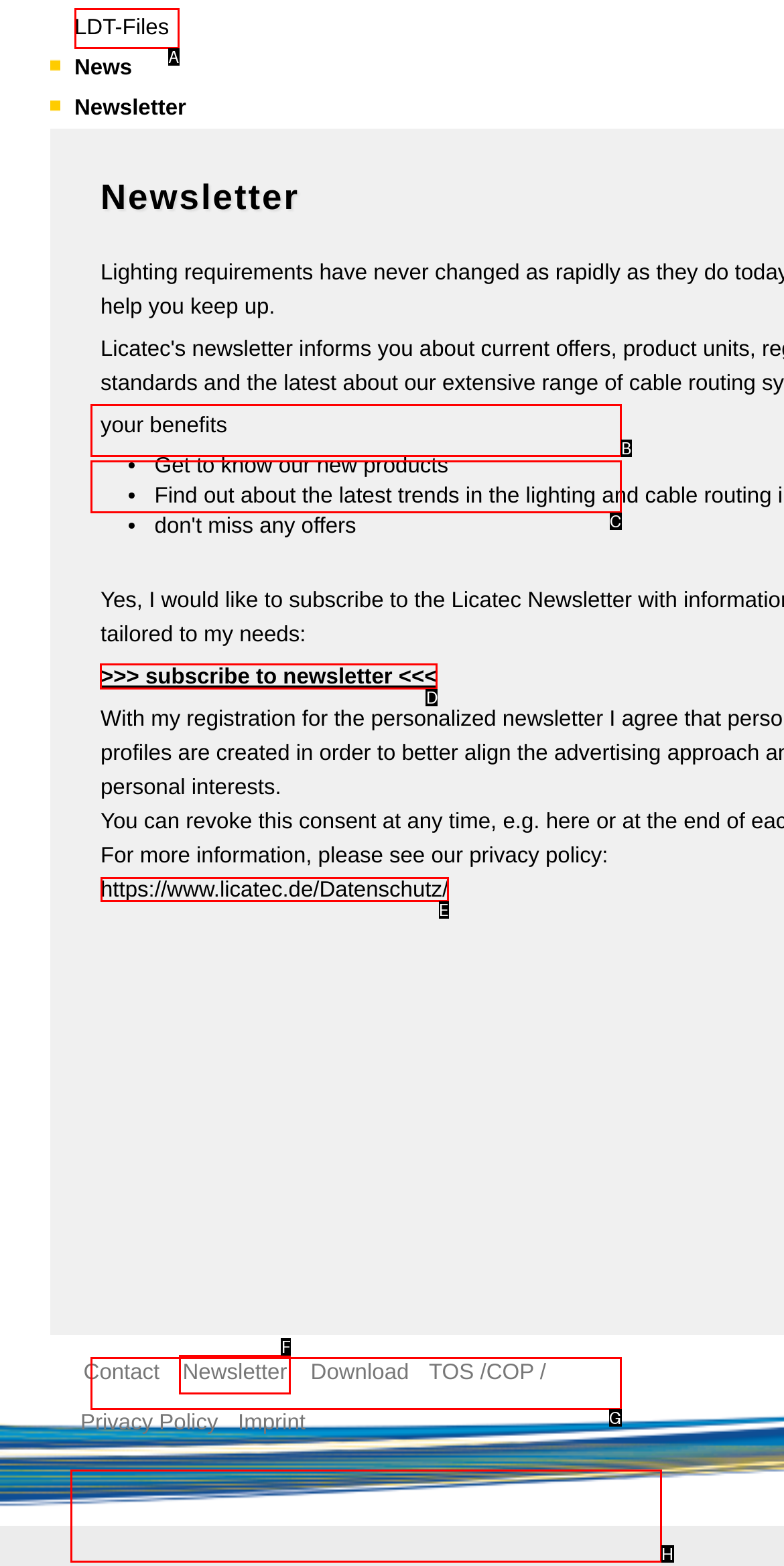Select the HTML element that needs to be clicked to carry out the task: Subscribe to newsletter
Provide the letter of the correct option.

D